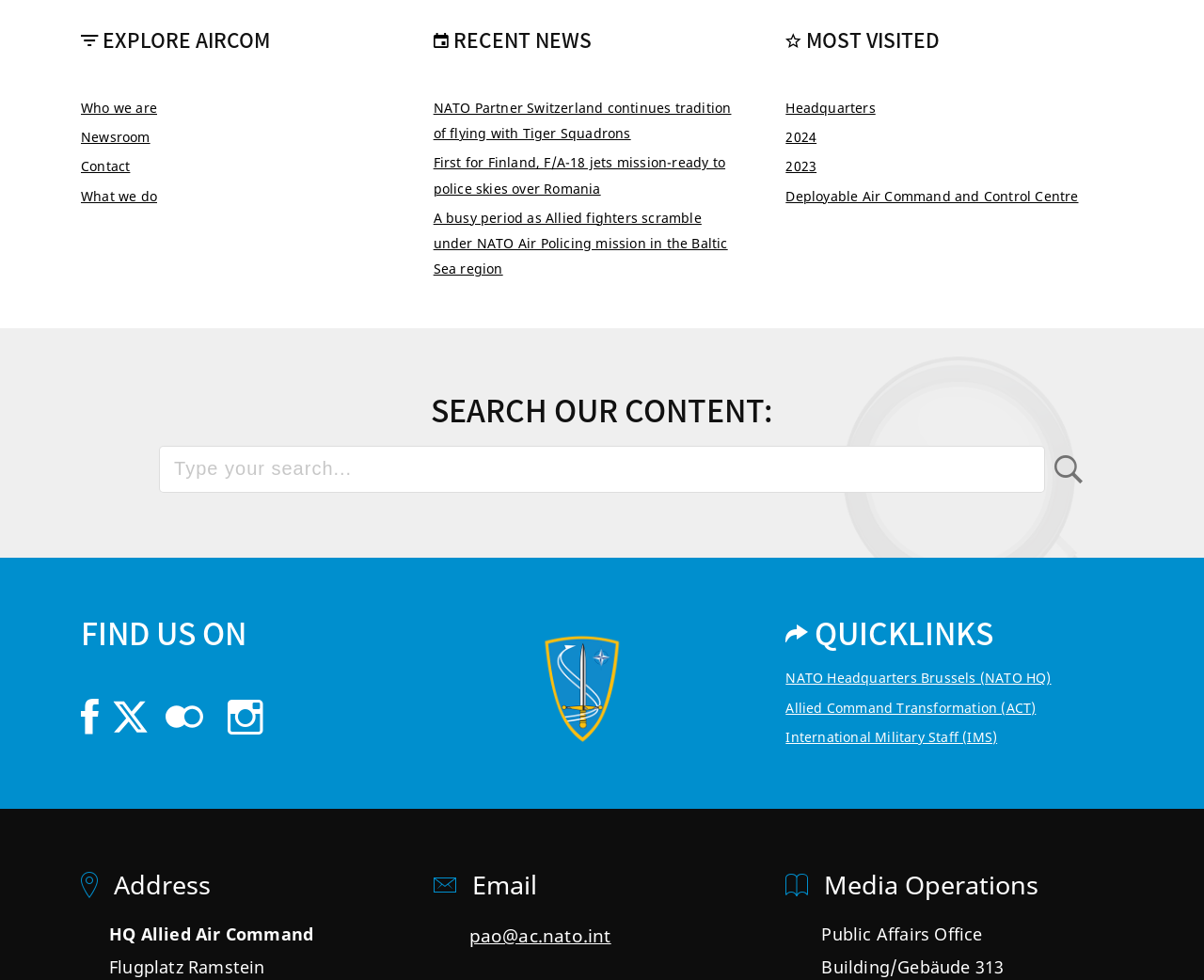Give a one-word or short phrase answer to this question: 
What is the topic of the recent news?

NATO Air Policing